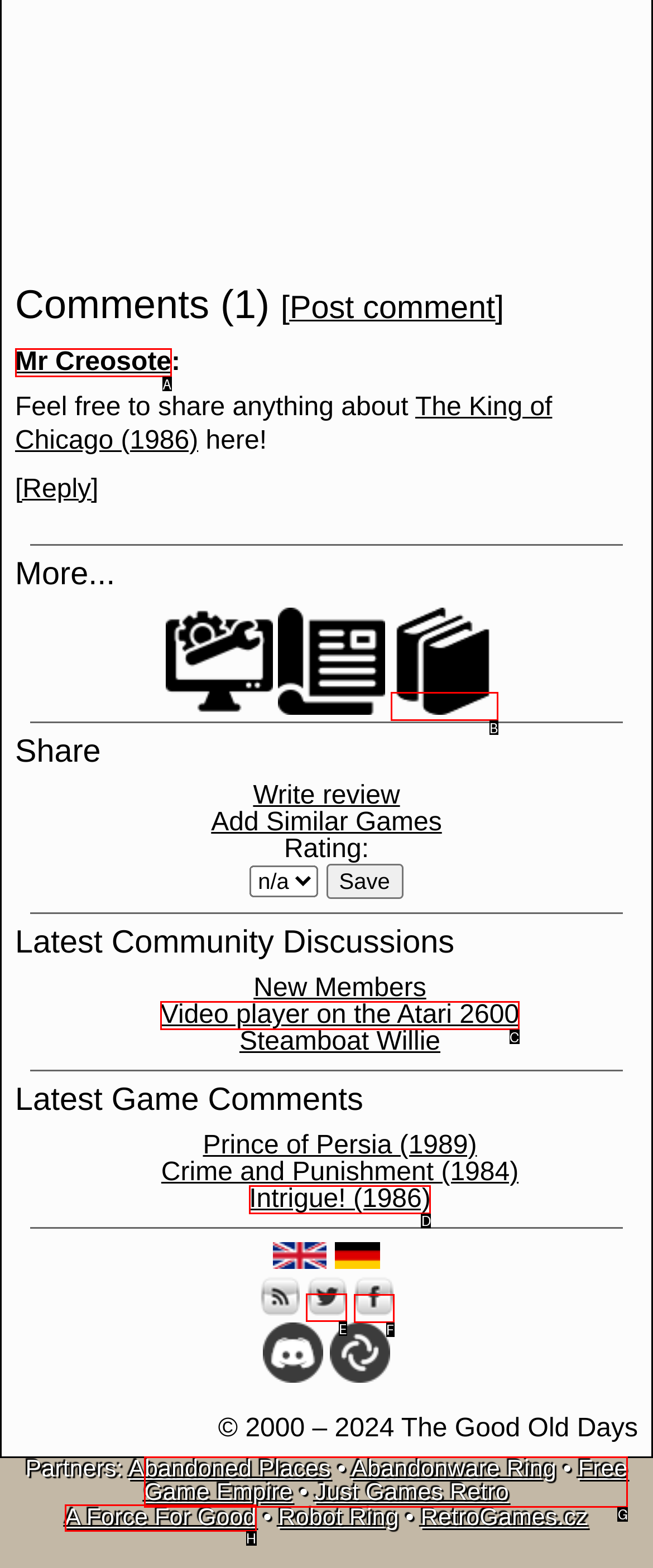Identify the letter of the UI element you should interact with to perform the task: Click on the link to read more about Apple
Reply with the appropriate letter of the option.

None